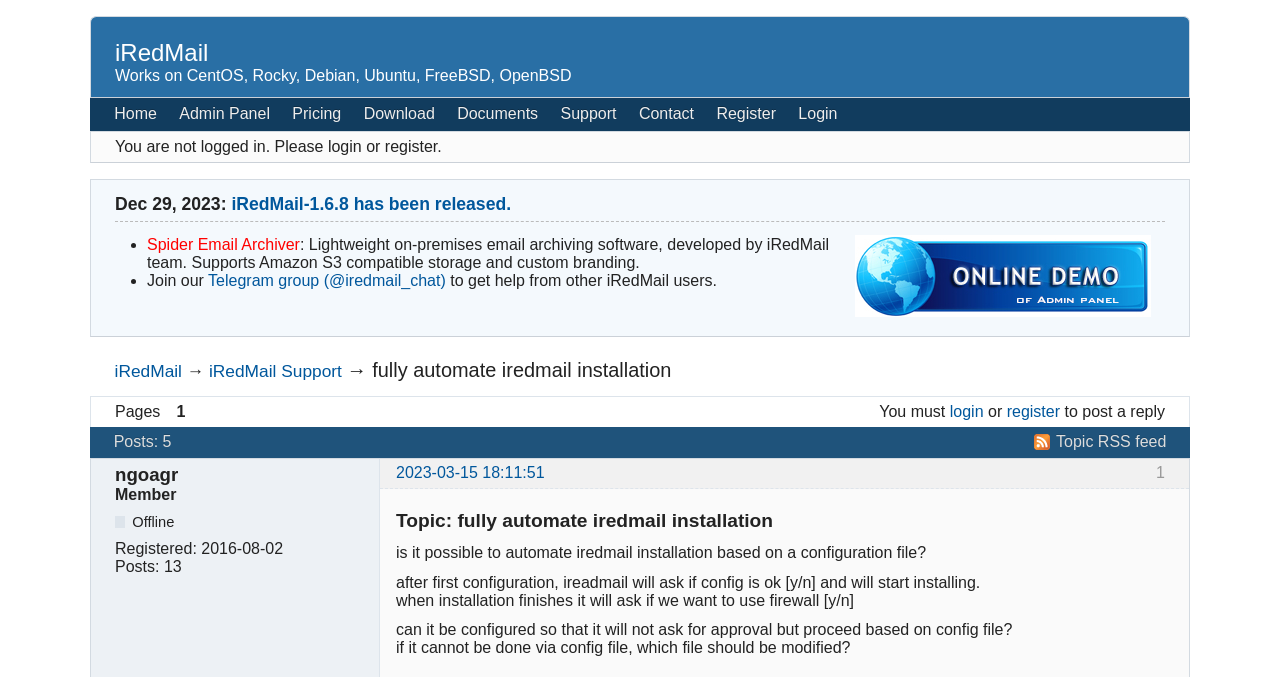Show the bounding box coordinates of the element that should be clicked to complete the task: "Click on the '2023-03-15 18:11:51' link".

[0.309, 0.686, 0.425, 0.711]